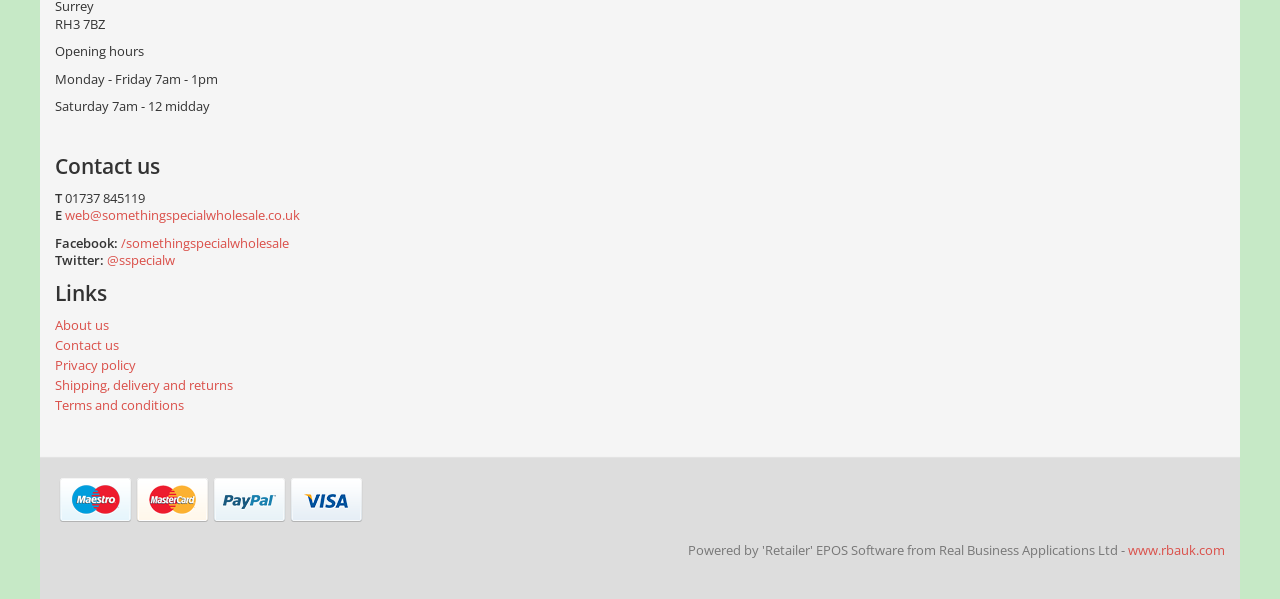What is the link to the 'About us' page?
Please respond to the question thoroughly and include all relevant details.

I looked for the links section on the webpage and found the link 'About us' under the 'Links' heading, which suggests that it leads to the 'About us' page.